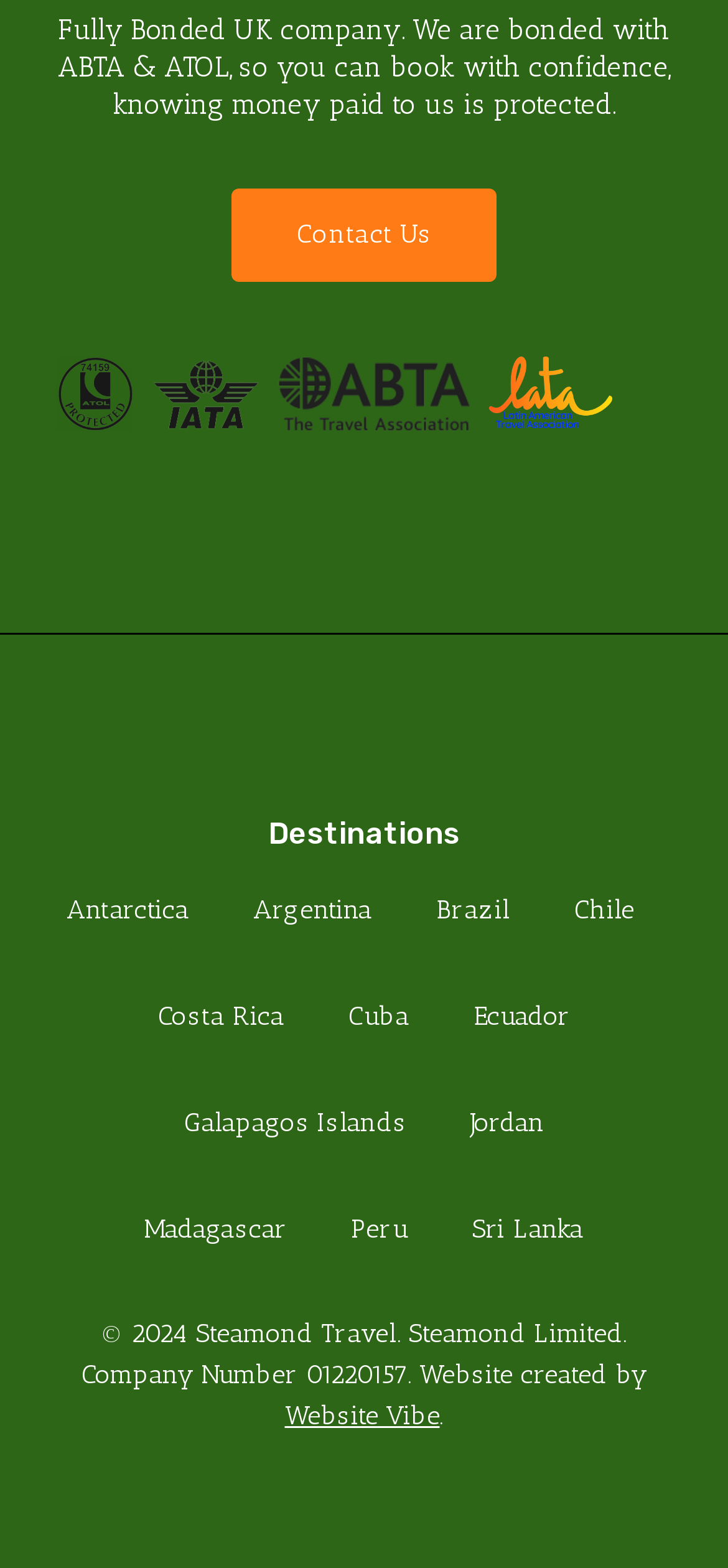Please identify the bounding box coordinates of the clickable area that will fulfill the following instruction: "search for something". The coordinates should be in the format of four float numbers between 0 and 1, i.e., [left, top, right, bottom].

None